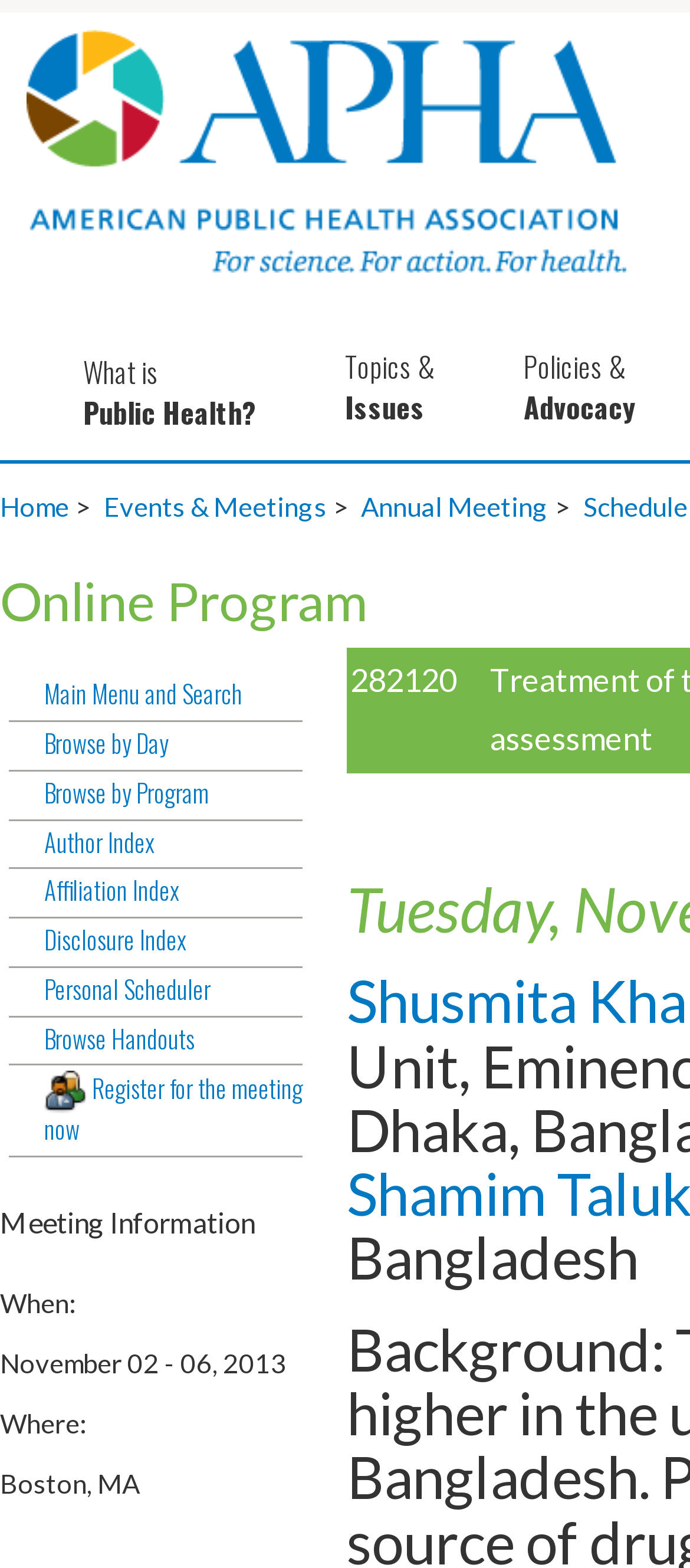What are the dates of the 141st APHA Annual Meeting and Exposition?
Provide a detailed and well-explained answer to the question.

The dates of the meeting can be found by looking at the 'Meeting Information' section, where the 'When:' label is followed by the text 'November 02 - 06, 2013'.